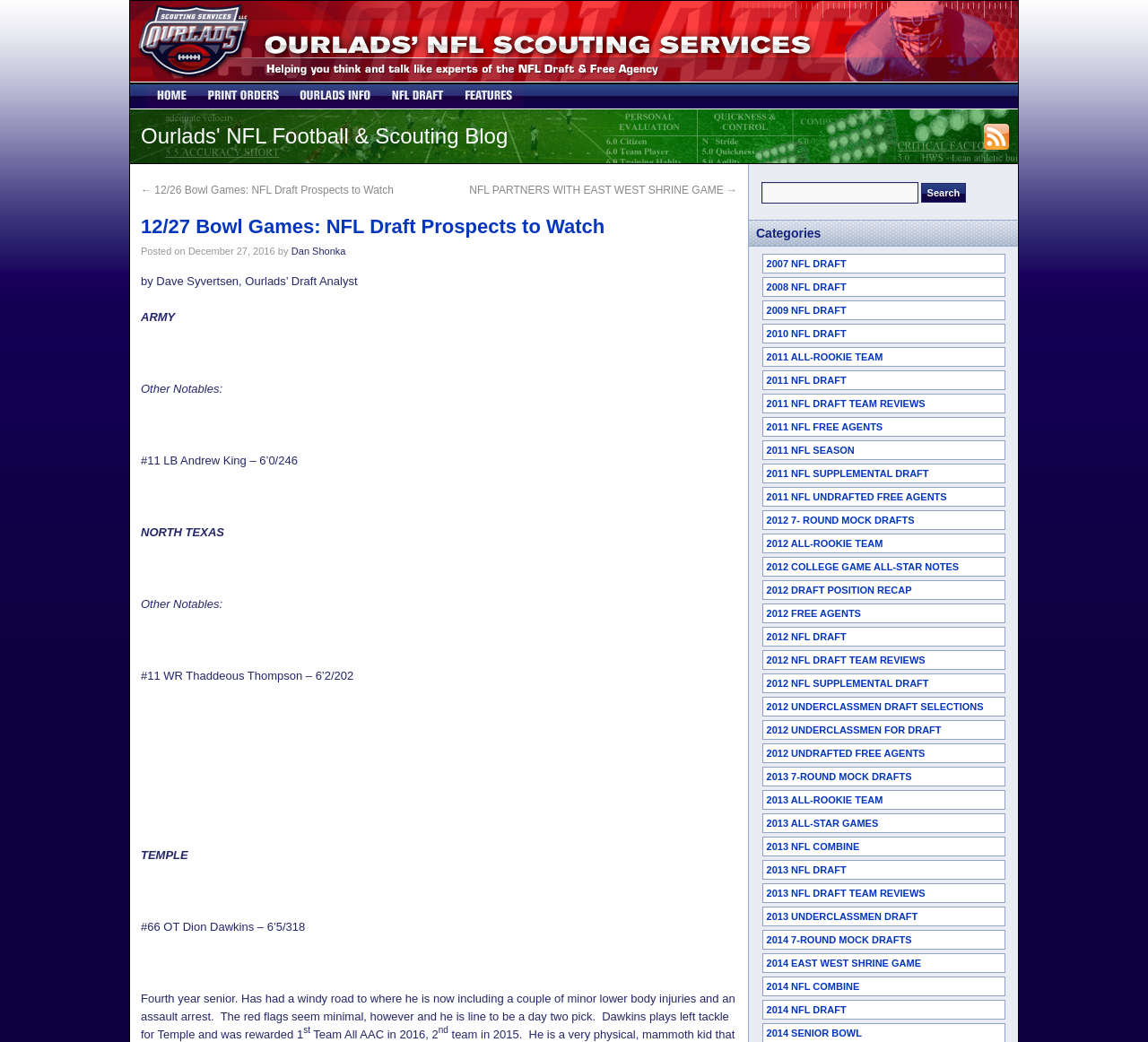How many links are there in the 'Categories' section?
Based on the image, answer the question with a single word or brief phrase.

30